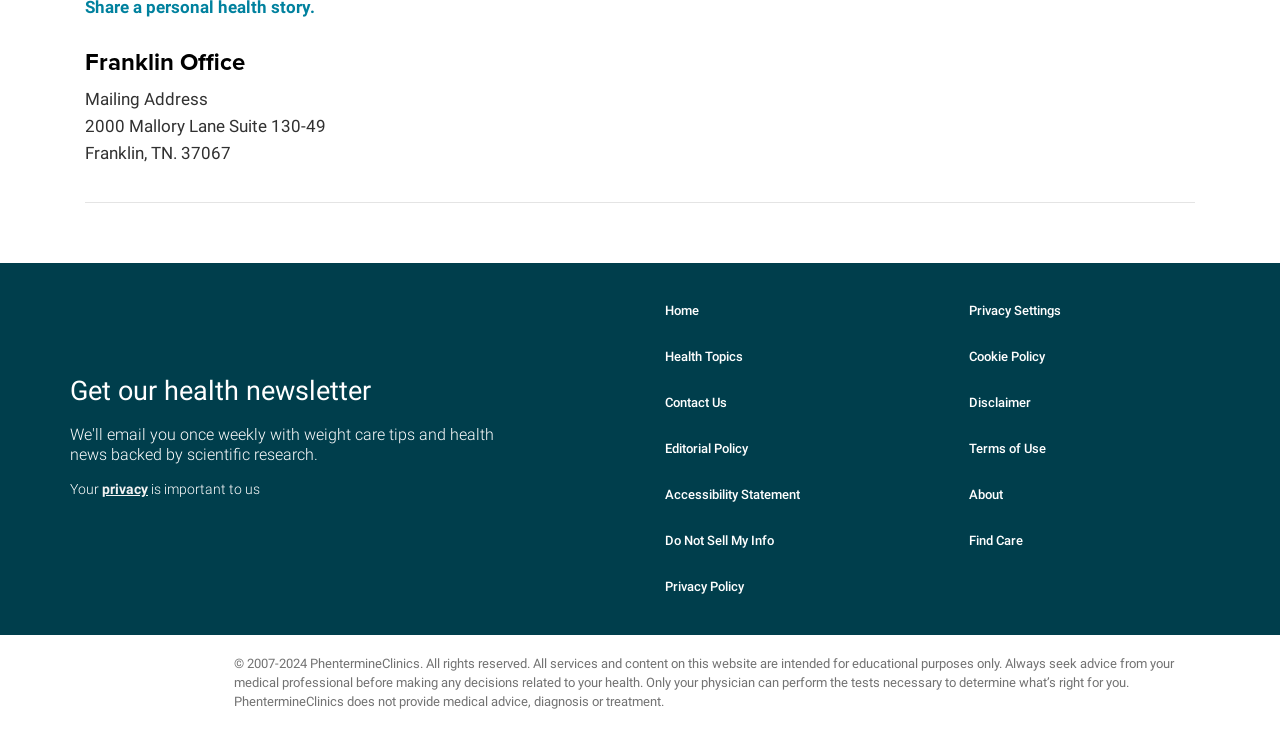Refer to the image and provide an in-depth answer to the question: 
What is the logo above the 'Get our health newsletter' text?

I found the logo by looking at the image element above the static text 'Get our health newsletter', which has the description 'PhentermineClinics Logo'.